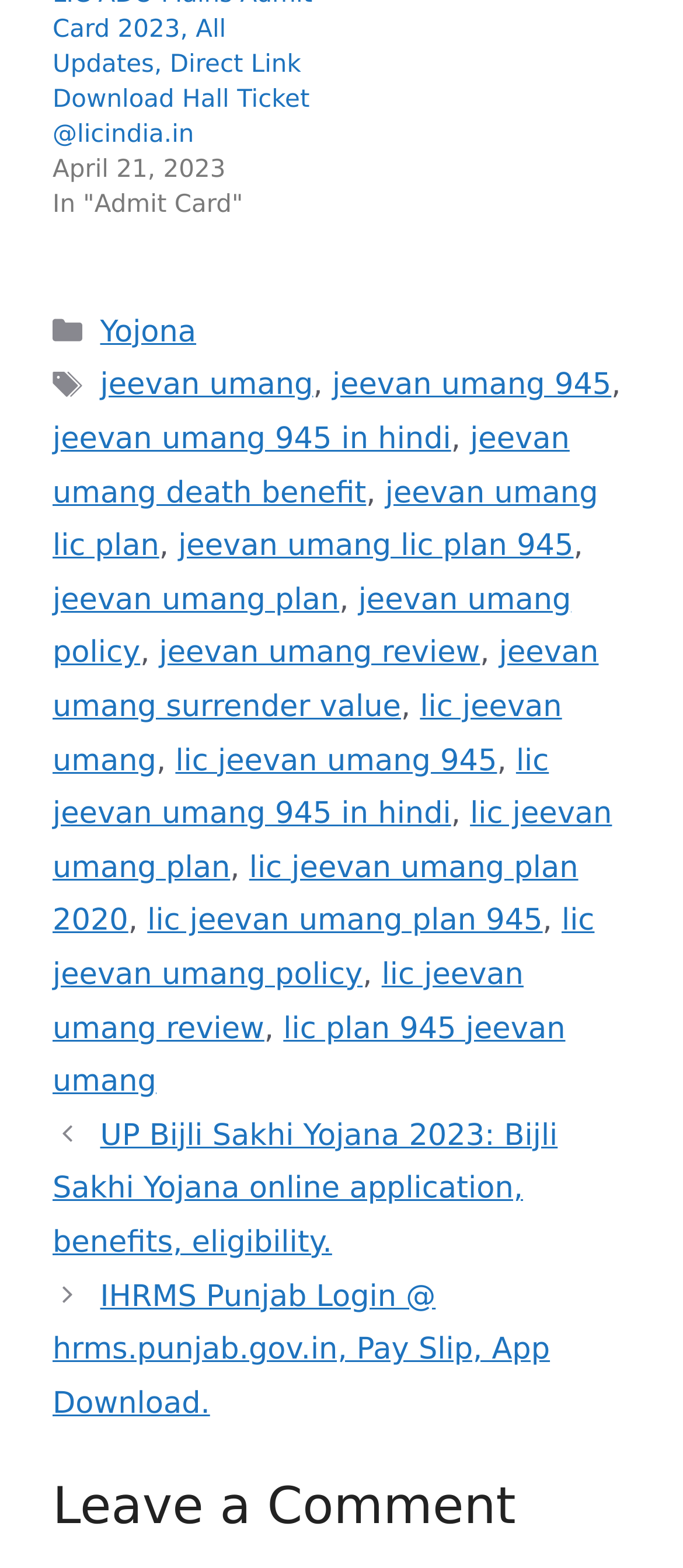Determine the bounding box coordinates of the section to be clicked to follow the instruction: "Leave a comment". The coordinates should be given as four float numbers between 0 and 1, formatted as [left, top, right, bottom].

[0.077, 0.941, 0.923, 0.984]